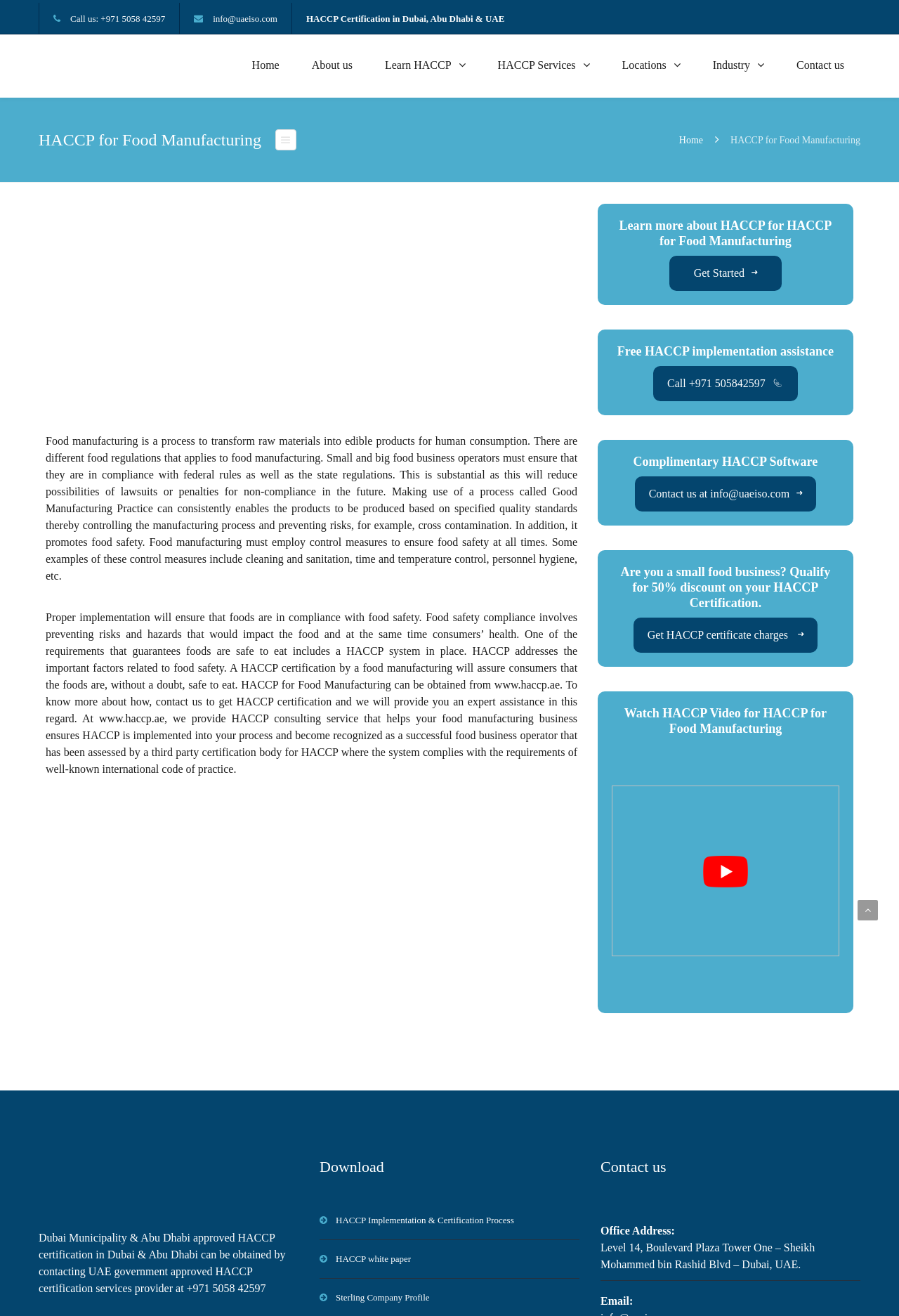Provide a short answer to the following question with just one word or phrase: What is the phone number to call for HACCP certification?

+971 5058 42597